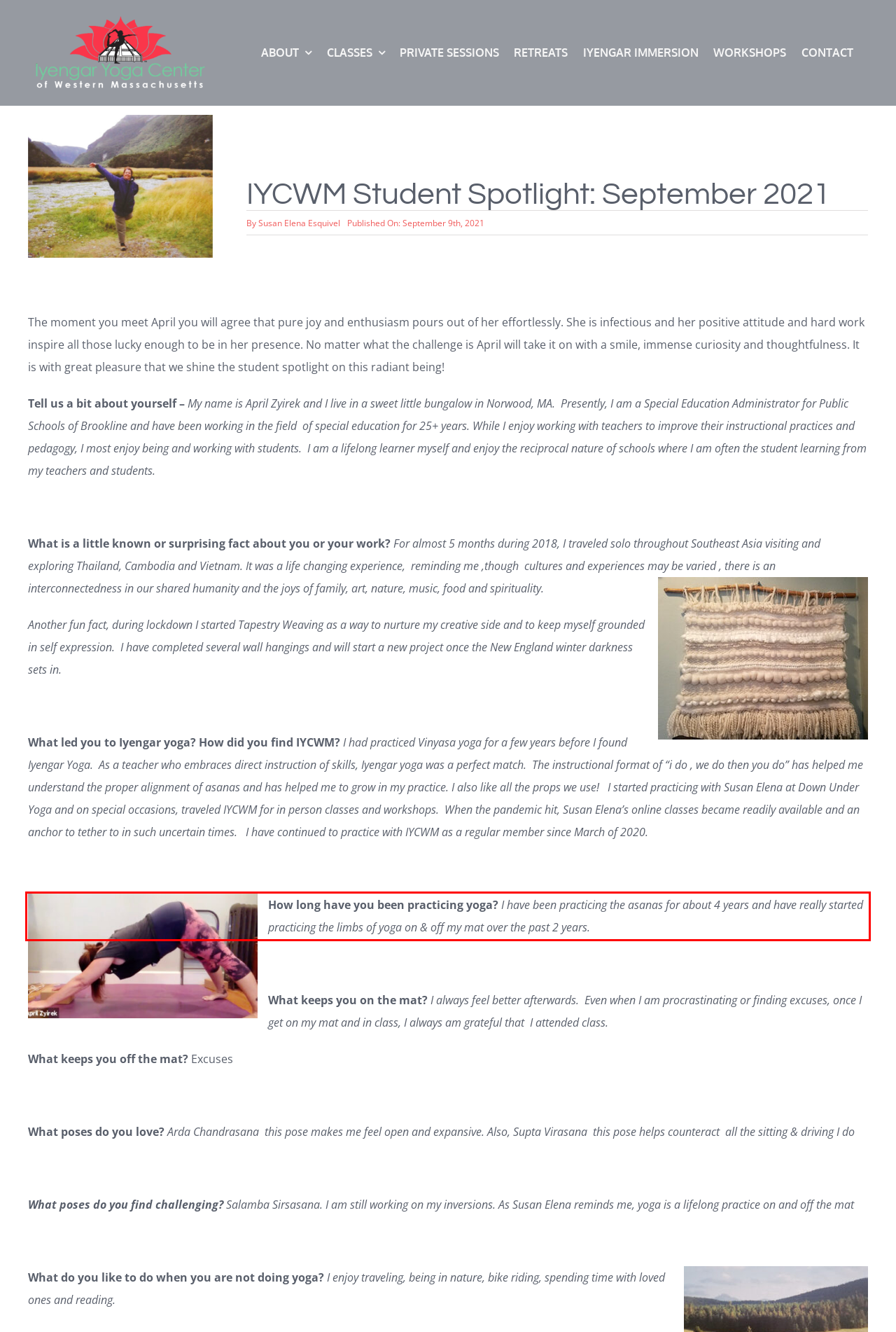Identify and extract the text within the red rectangle in the screenshot of the webpage.

How long have you been practicing yoga? I have been practicing the asanas for about 4 years and have really started practicing the limbs of yoga on & off my mat over the past 2 years.